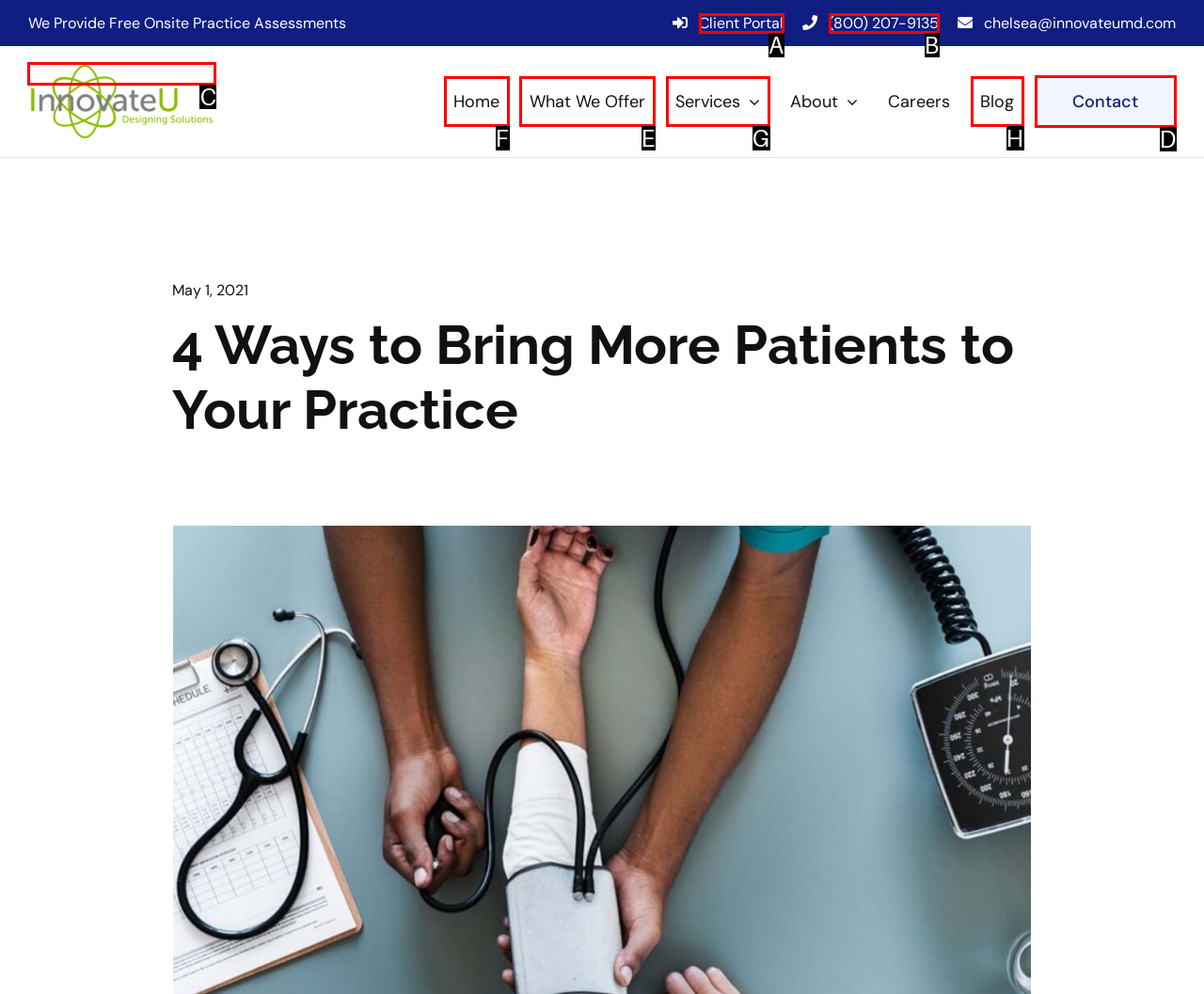Tell me which letter corresponds to the UI element that should be clicked to fulfill this instruction: Click the 'What We Offer' link
Answer using the letter of the chosen option directly.

E